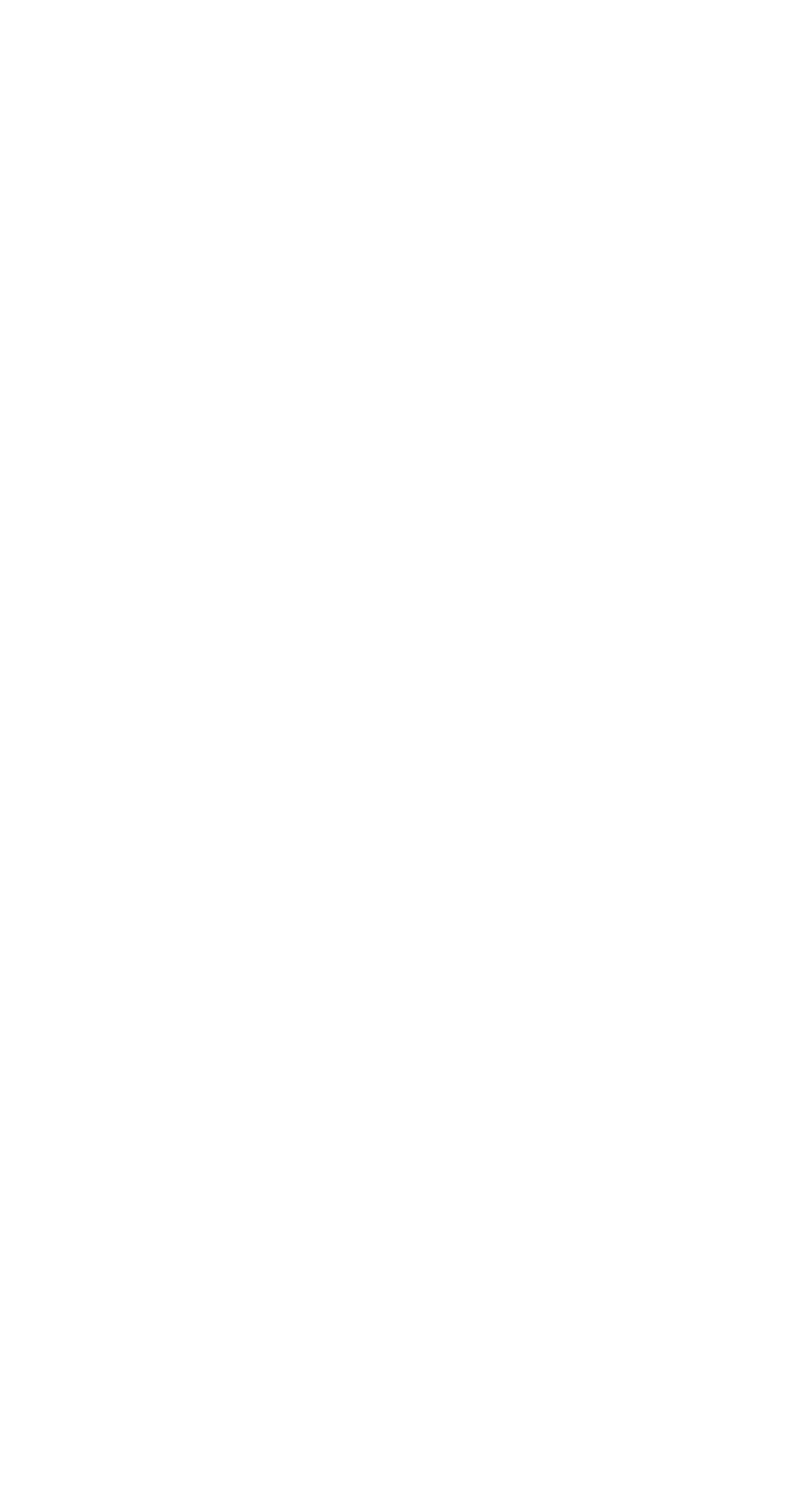What type of content is on this webpage?
Give a detailed and exhaustive answer to the question.

Based on the links provided, such as 'Do Lions Eat Tigers?' and 'Lion Vs Kodiak Bear', it appears that this webpage contains articles related to wildlife and nature.